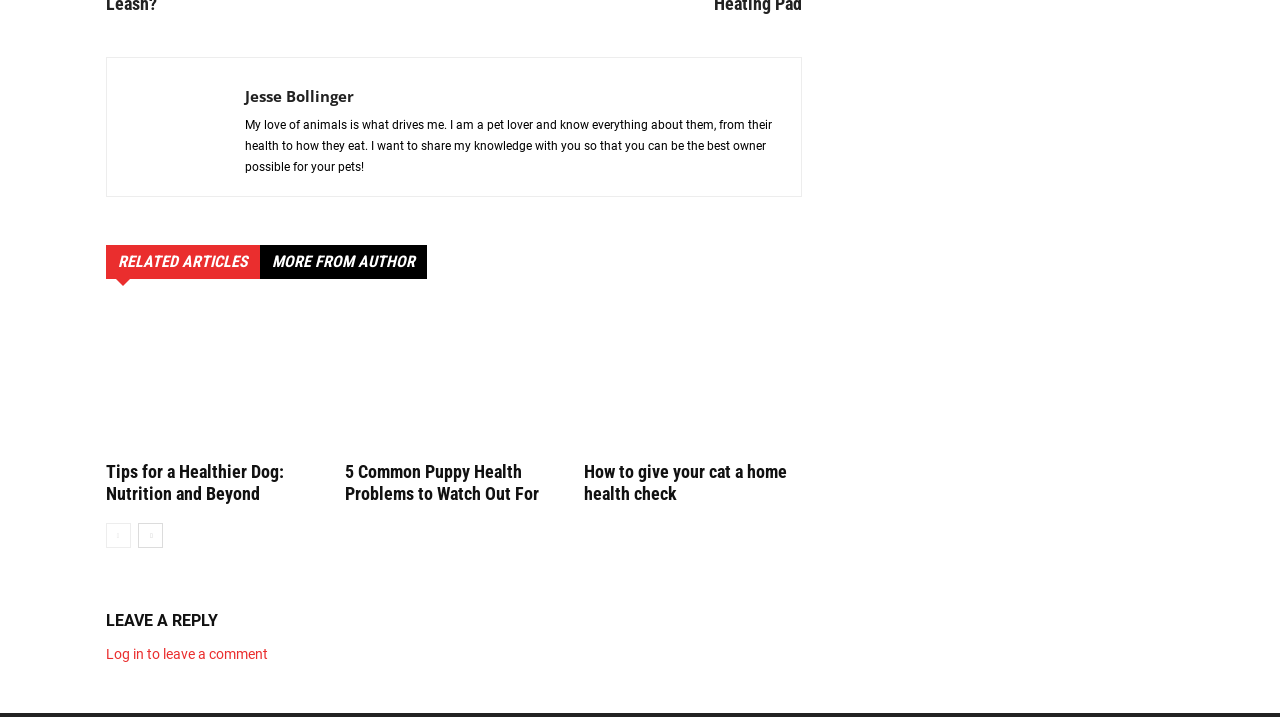Who is the author of the article?
Based on the image, provide a one-word or brief-phrase response.

Jesse Bollinger